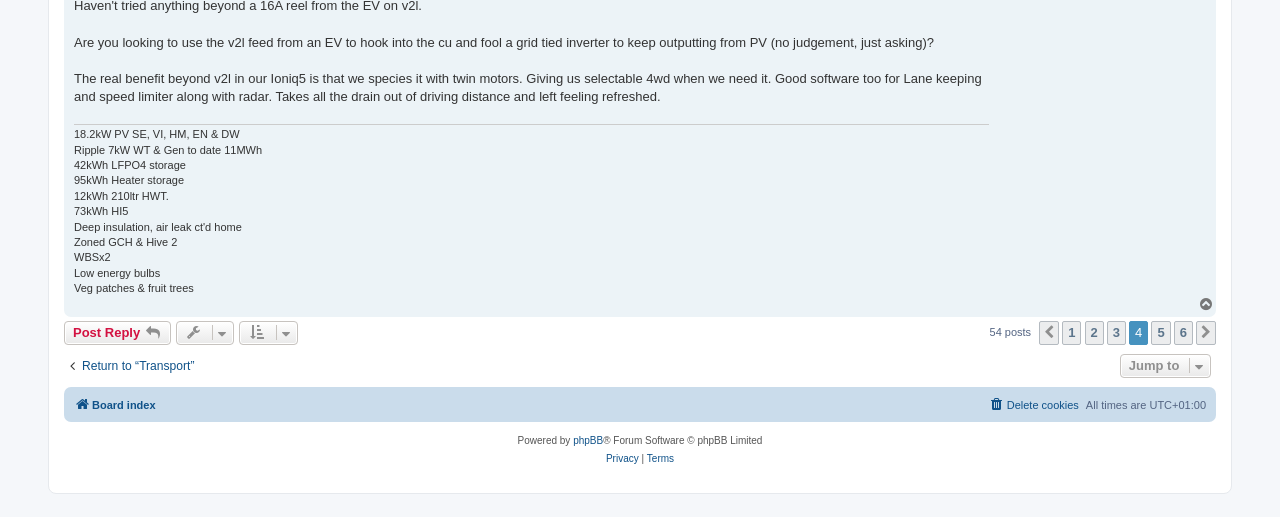Determine the bounding box coordinates of the clickable element to achieve the following action: 'View topic tools'. Provide the coordinates as four float values between 0 and 1, formatted as [left, top, right, bottom].

[0.137, 0.62, 0.183, 0.667]